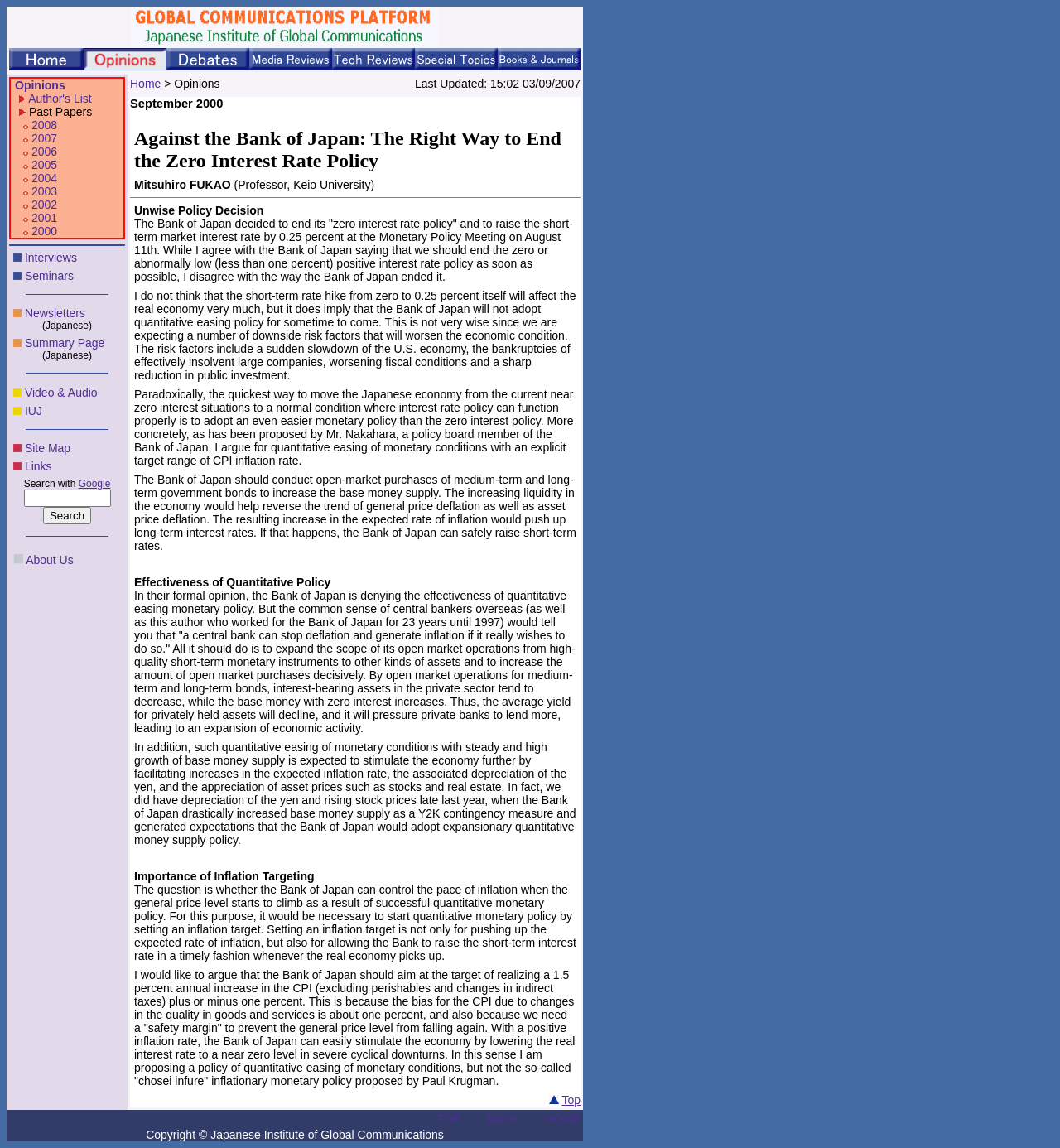Pinpoint the bounding box coordinates of the element you need to click to execute the following instruction: "go to debates". The bounding box should be represented by four float numbers between 0 and 1, in the format [left, top, right, bottom].

[0.157, 0.042, 0.235, 0.061]